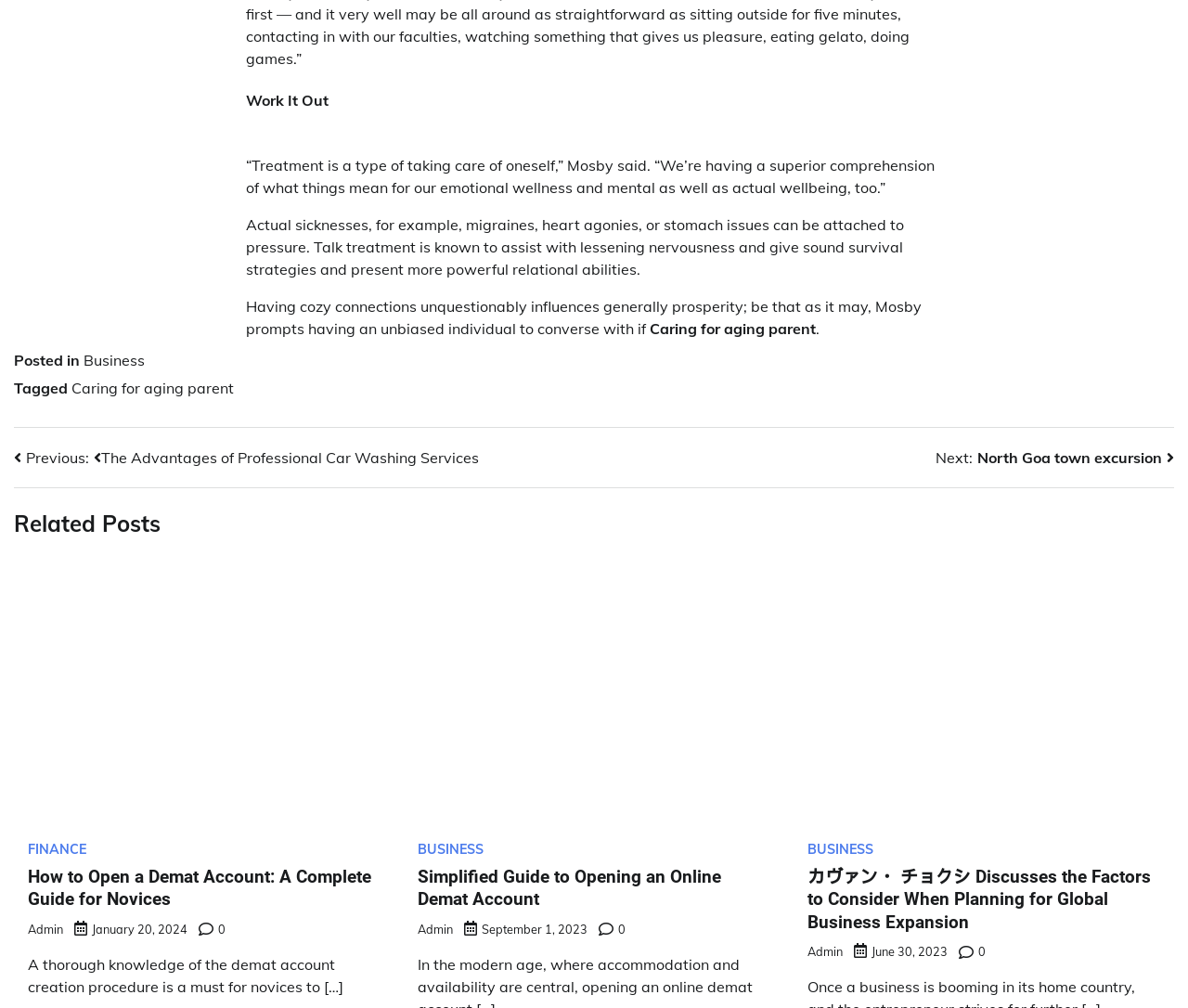Please mark the clickable region by giving the bounding box coordinates needed to complete this instruction: "Click the Home link".

None